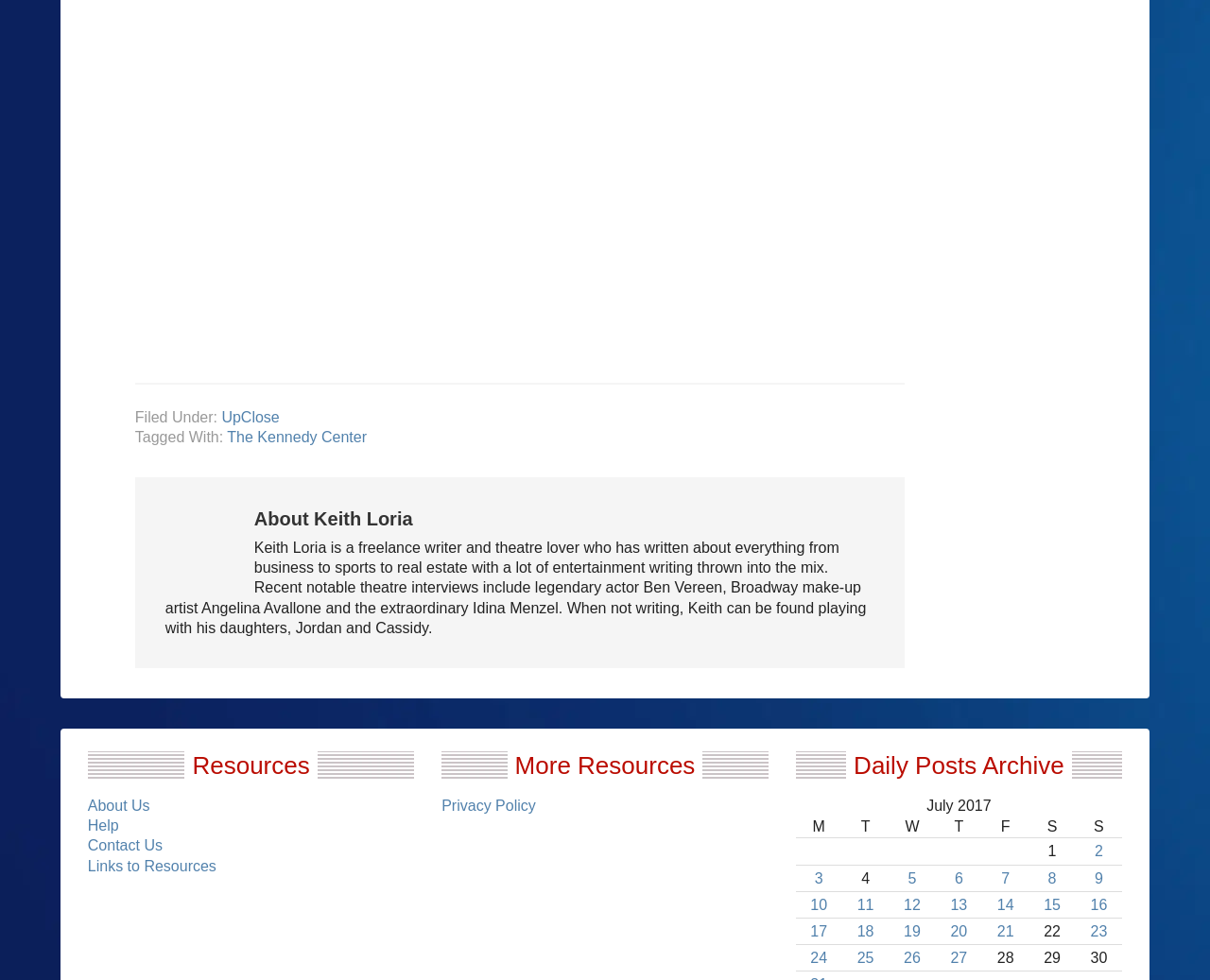What are the resources listed under 'More Resources'?
Please provide a detailed and thorough answer to the question.

The answer can be found by looking at the section 'More Resources' which is located at the bottom of the webpage, and it lists two resources: 'Privacy Policy' and 'Links to Resources'.